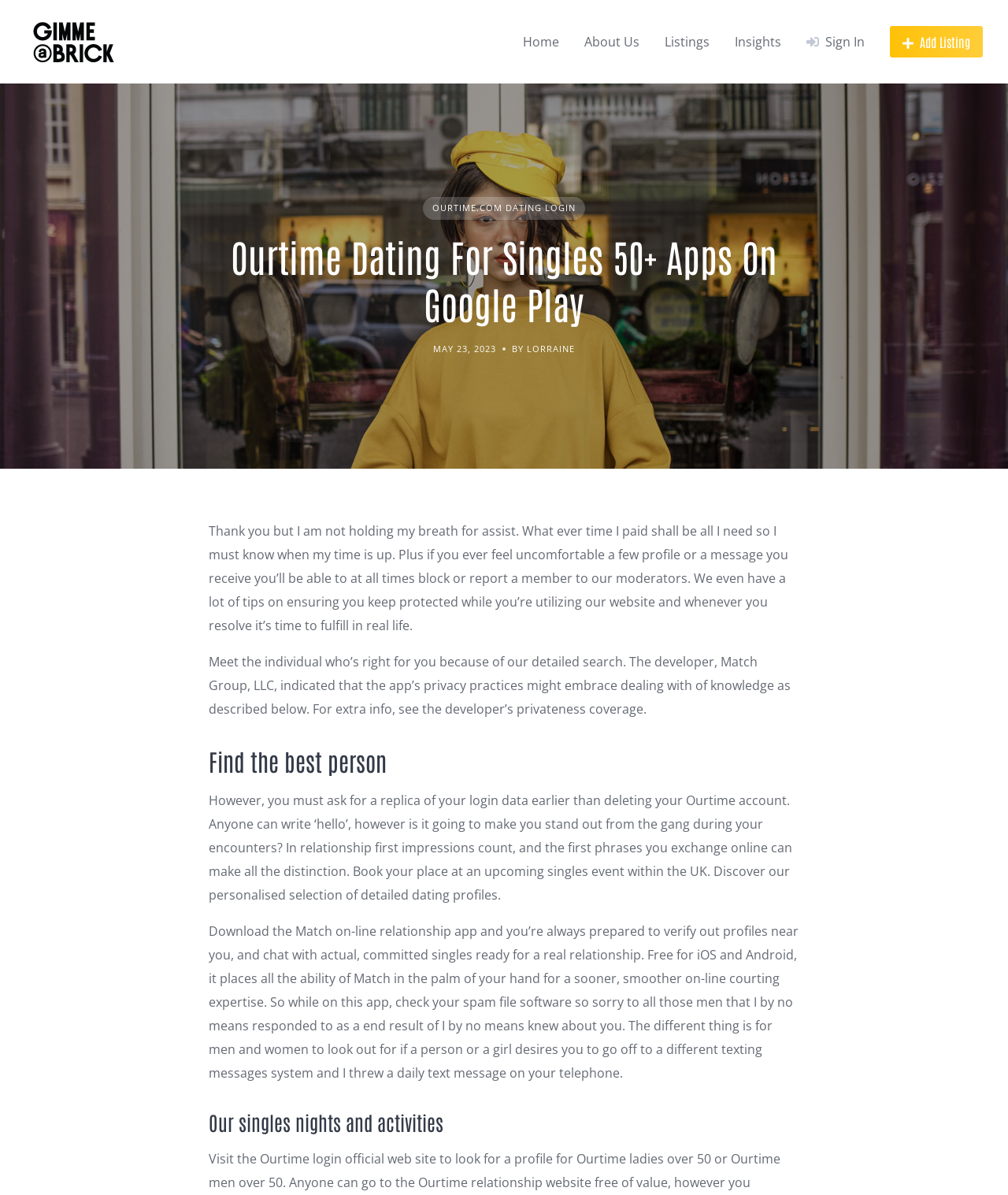Please locate the bounding box coordinates of the element that needs to be clicked to achieve the following instruction: "Visit the 'OURTIME.COM DATING LOGIN' page". The coordinates should be four float numbers between 0 and 1, i.e., [left, top, right, bottom].

[0.42, 0.165, 0.58, 0.184]